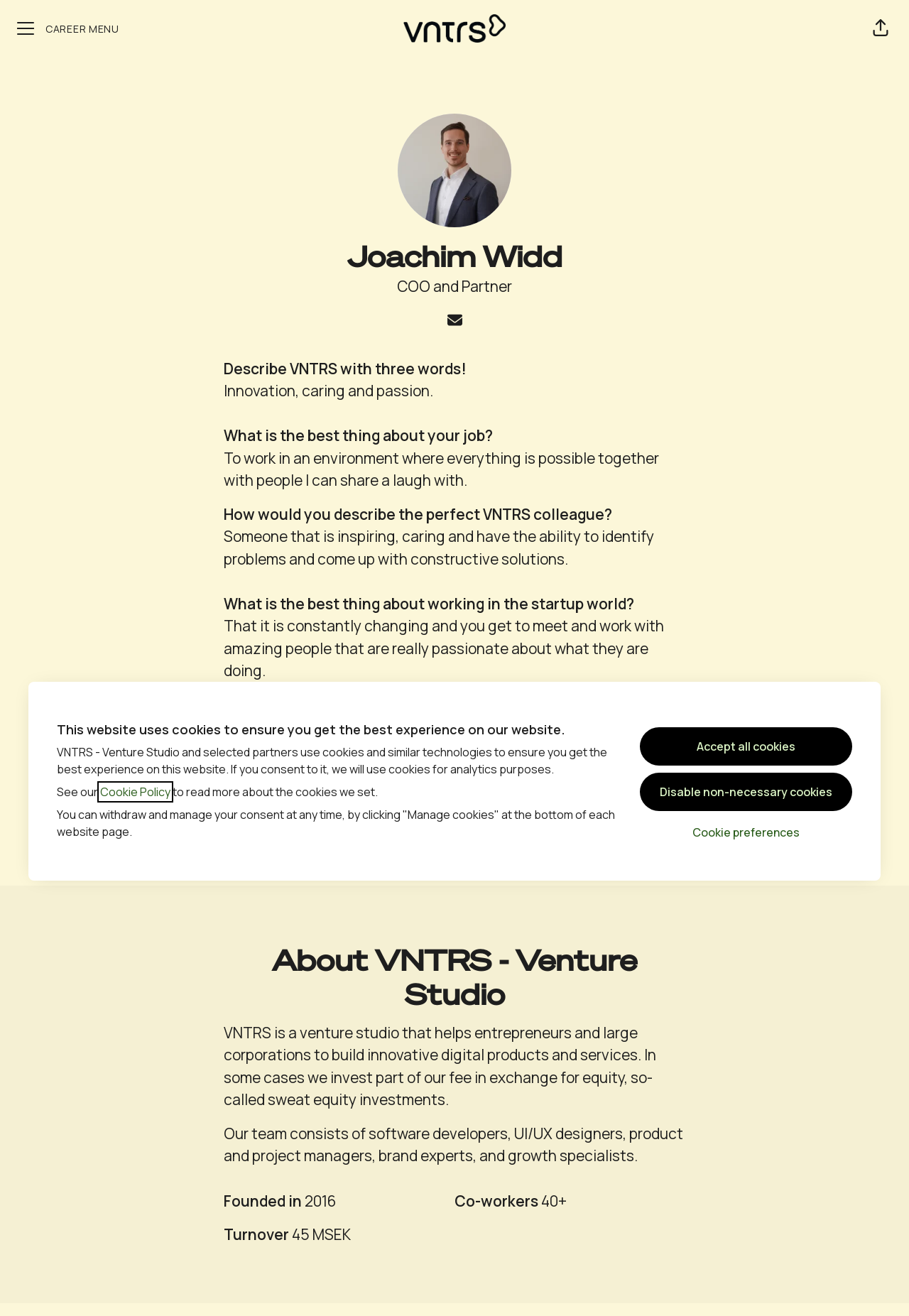Could you find the bounding box coordinates of the clickable area to complete this instruction: "Click the 'His Kingdom' link"?

None